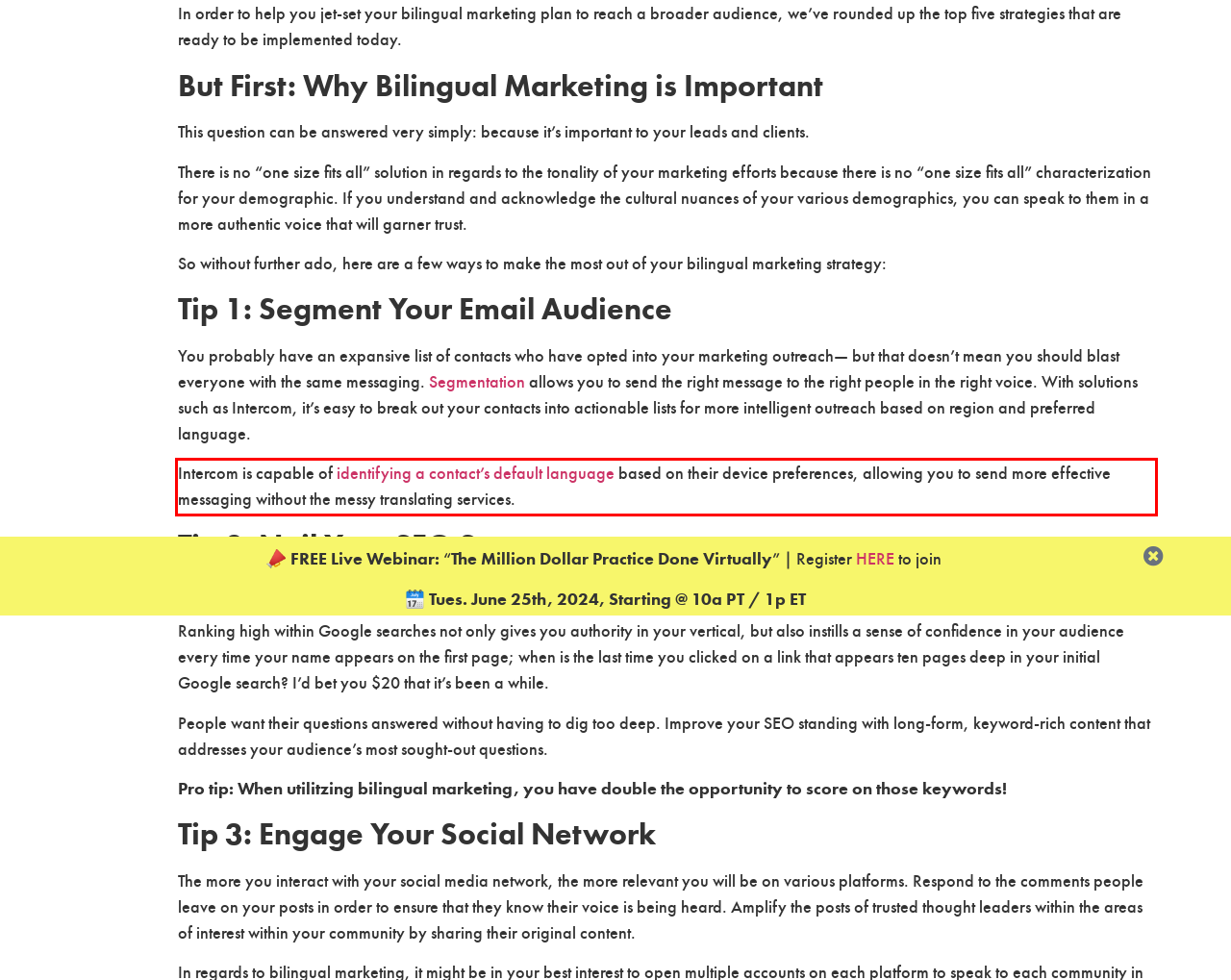Please analyze the screenshot of a webpage and extract the text content within the red bounding box using OCR.

Intercom is capable of identifying a contact’s default language based on their device preferences, allowing you to send more effective messaging without the messy translating services.